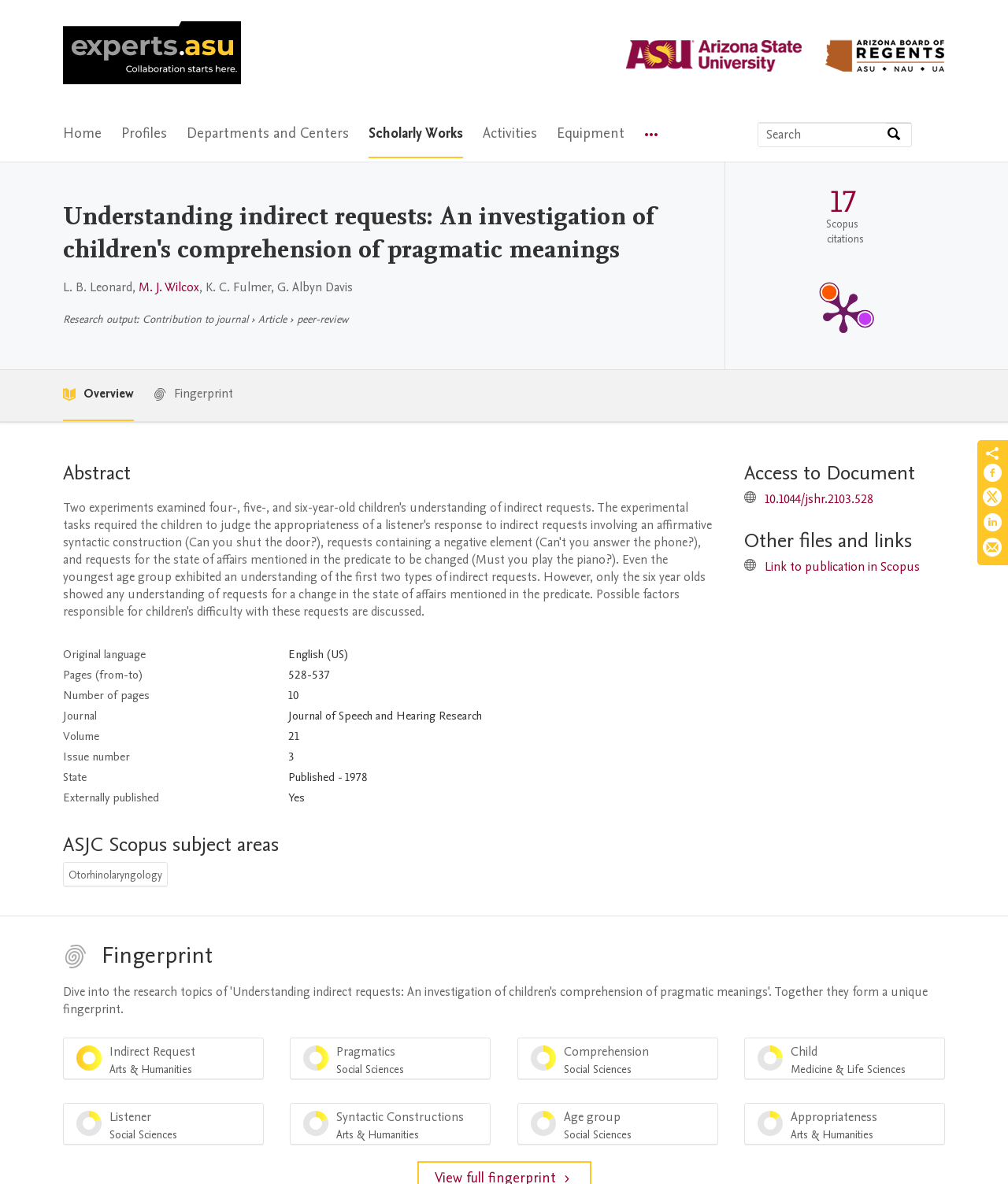Please locate the bounding box coordinates of the element that should be clicked to complete the given instruction: "Read 'Privacy Policy'".

None